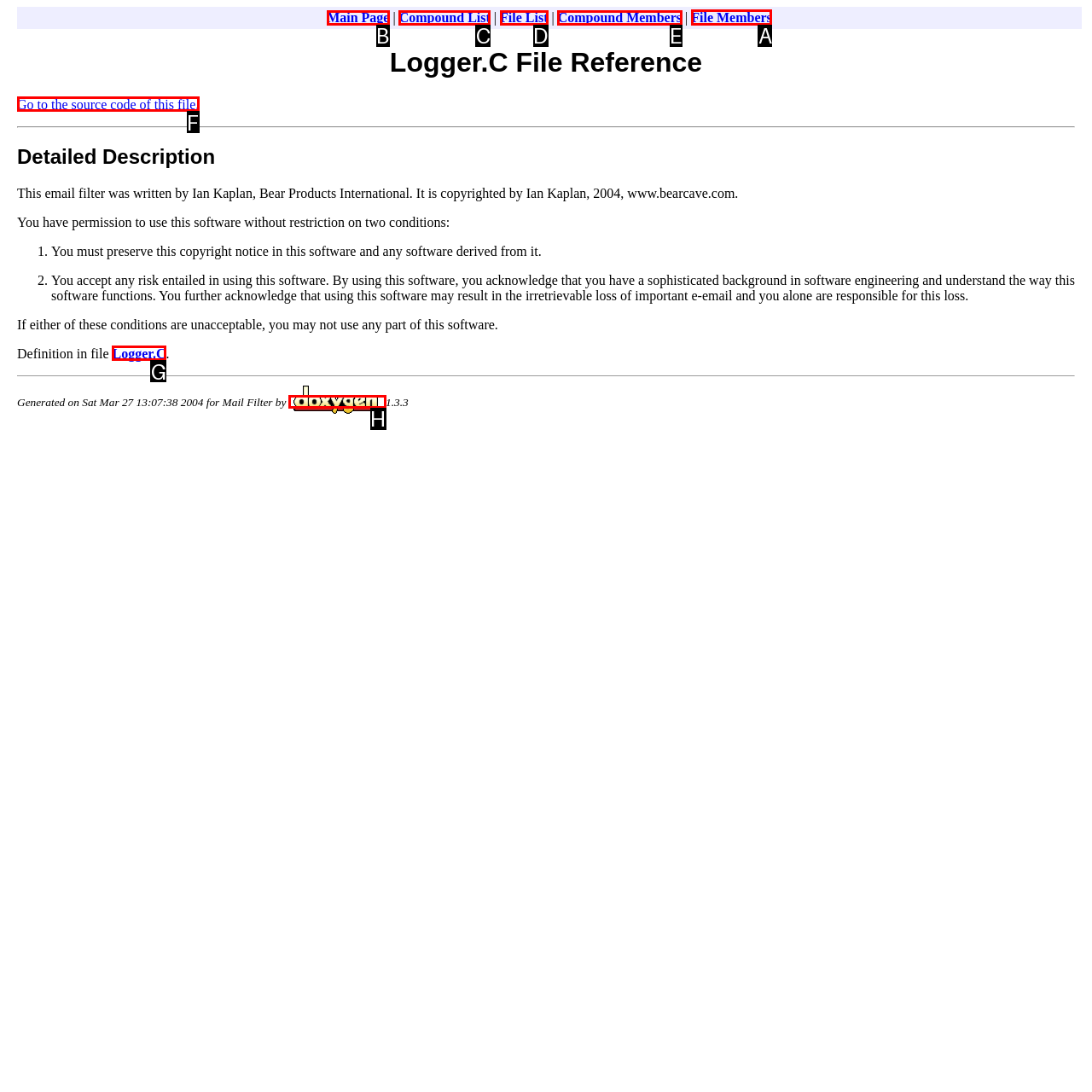Determine the right option to click to perform this task: View the file members
Answer with the correct letter from the given choices directly.

A